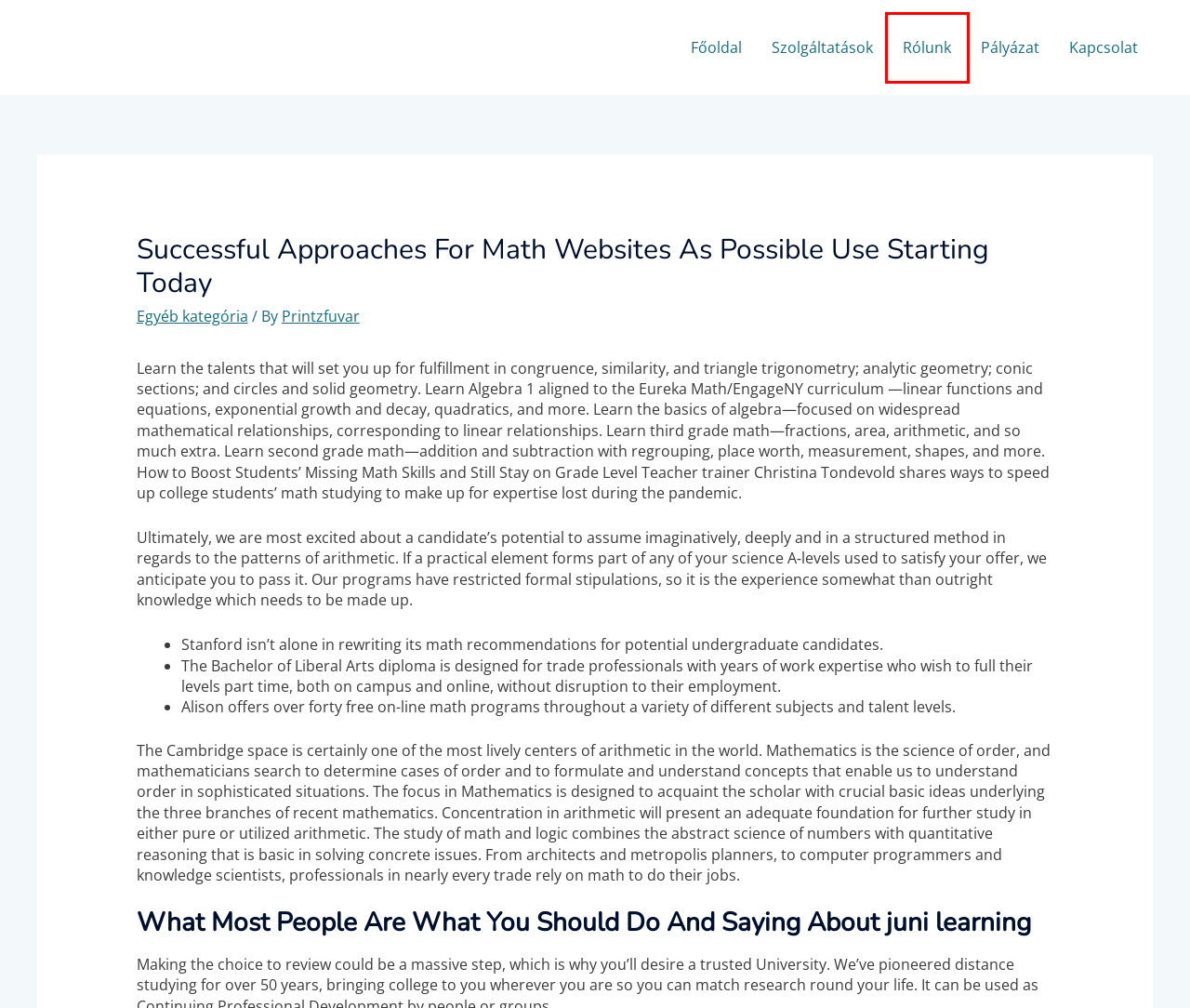With the provided screenshot showing a webpage and a red bounding box, determine which webpage description best fits the new page that appears after clicking the element inside the red box. Here are the options:
A. Rólunk – Printzfuvar Kft.
B. Printzfuvar Kft. – Kamion és Buszmosó
C. Egyéb kategória – Printzfuvar Kft.
D. Printzfuvar – Printzfuvar Kft.
E. Pályázat – Printzfuvar Kft.
F. Best Sexting Apps: Discover Nameless Satisfaction In 2022 – Printzfuvar Kft.
G. Szolgáltatások – Printzfuvar Kft.
H. Kapcsolat – Printzfuvar Kft.

A